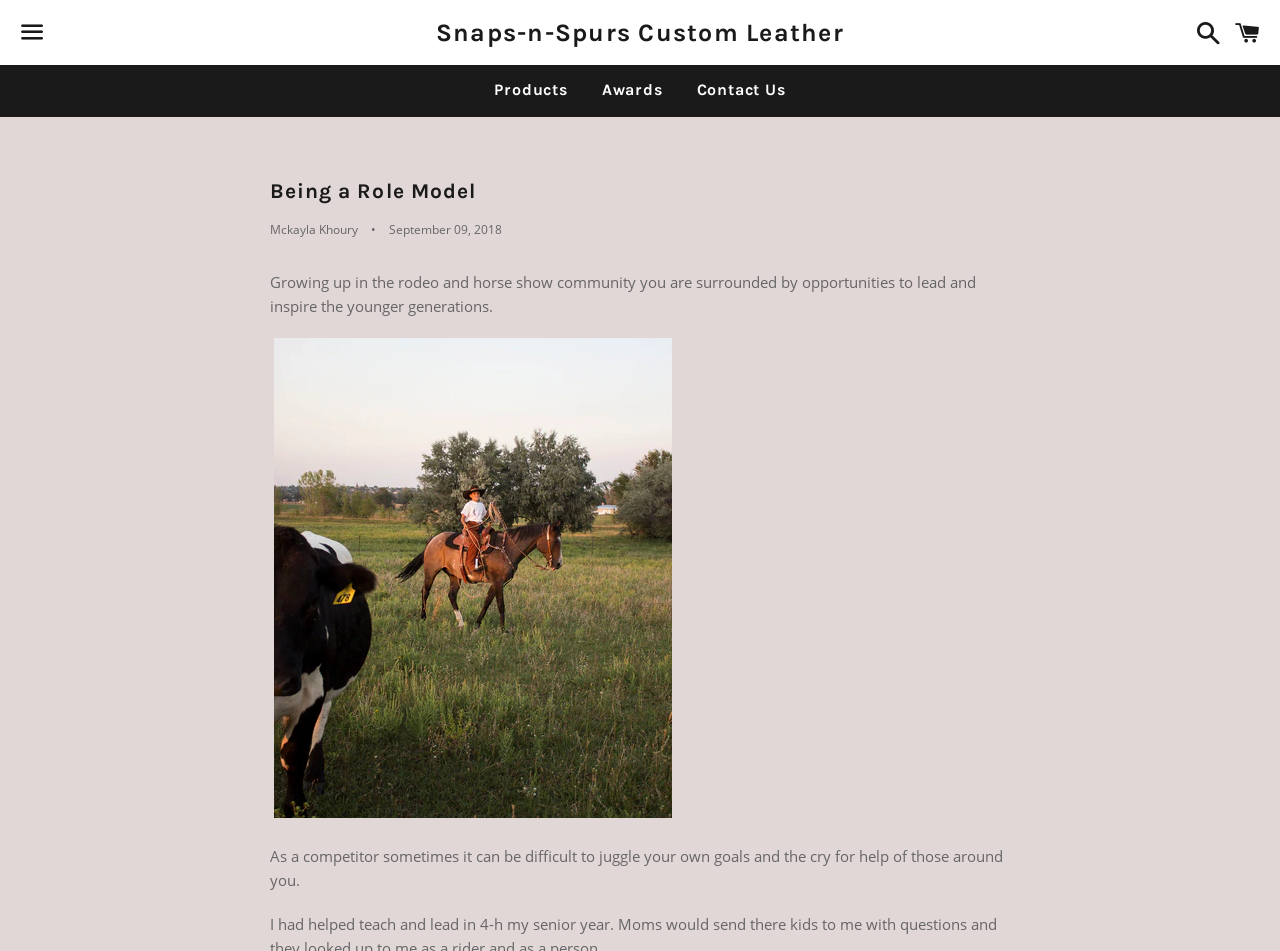Identify the bounding box for the given UI element using the description provided. Coordinates should be in the format (top-left x, top-left y, bottom-right x, bottom-right y) and must be between 0 and 1. Here is the description: Search

[0.927, 0.003, 0.954, 0.066]